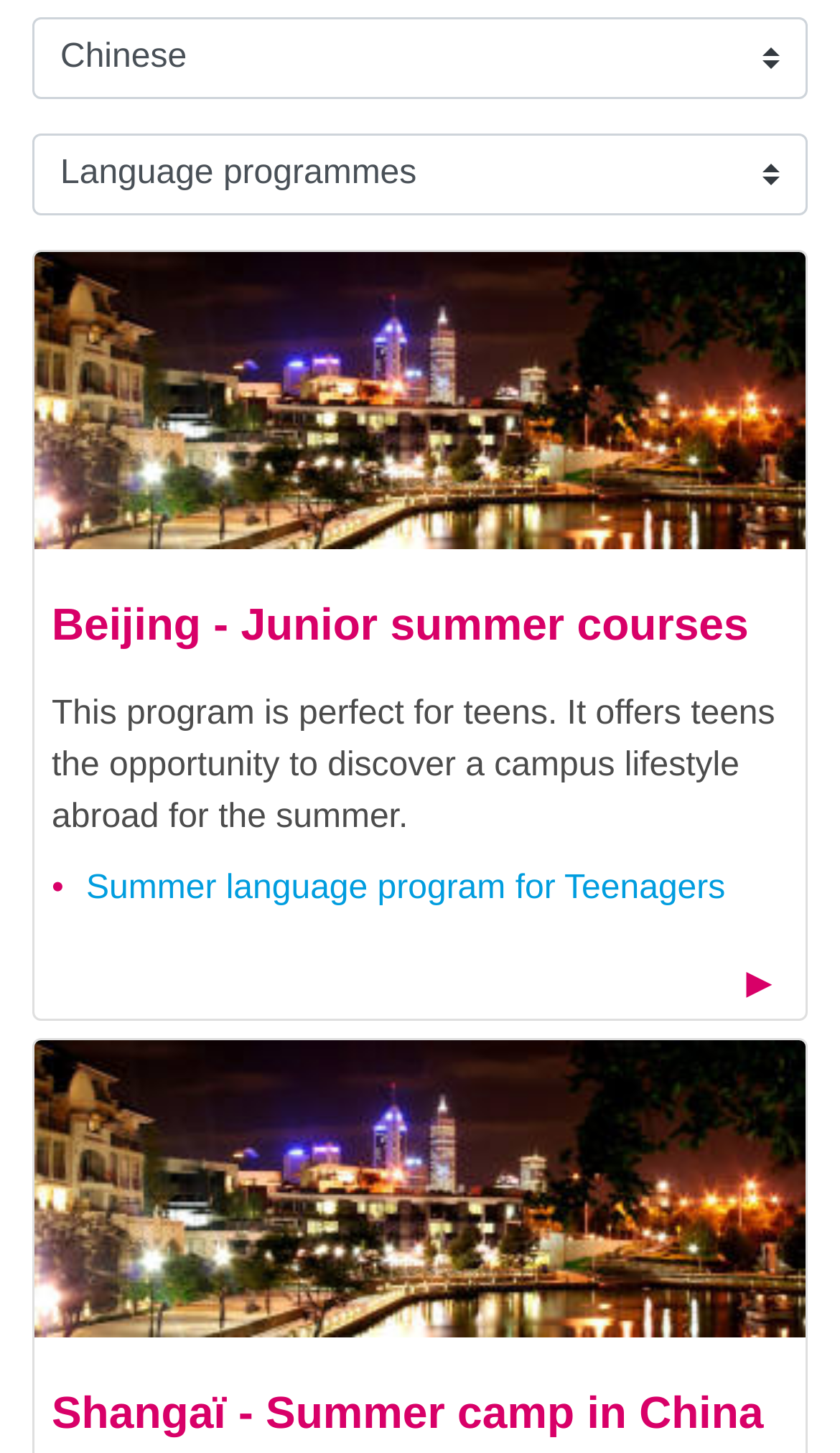How many summer programs are listed?
Provide a concise answer using a single word or phrase based on the image.

2